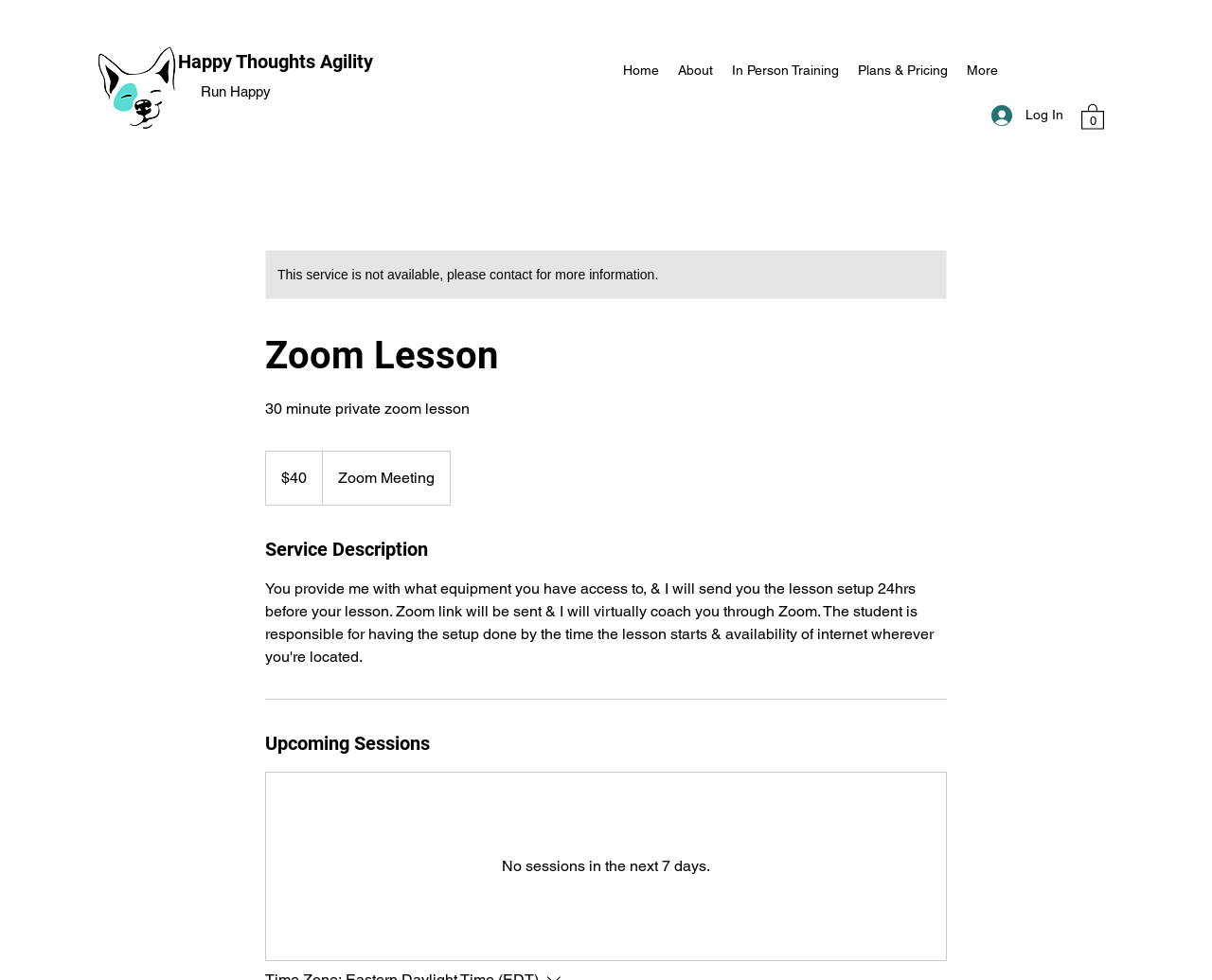Respond to the question below with a single word or phrase:
What is the navigation menu item after 'About'?

In Person Training